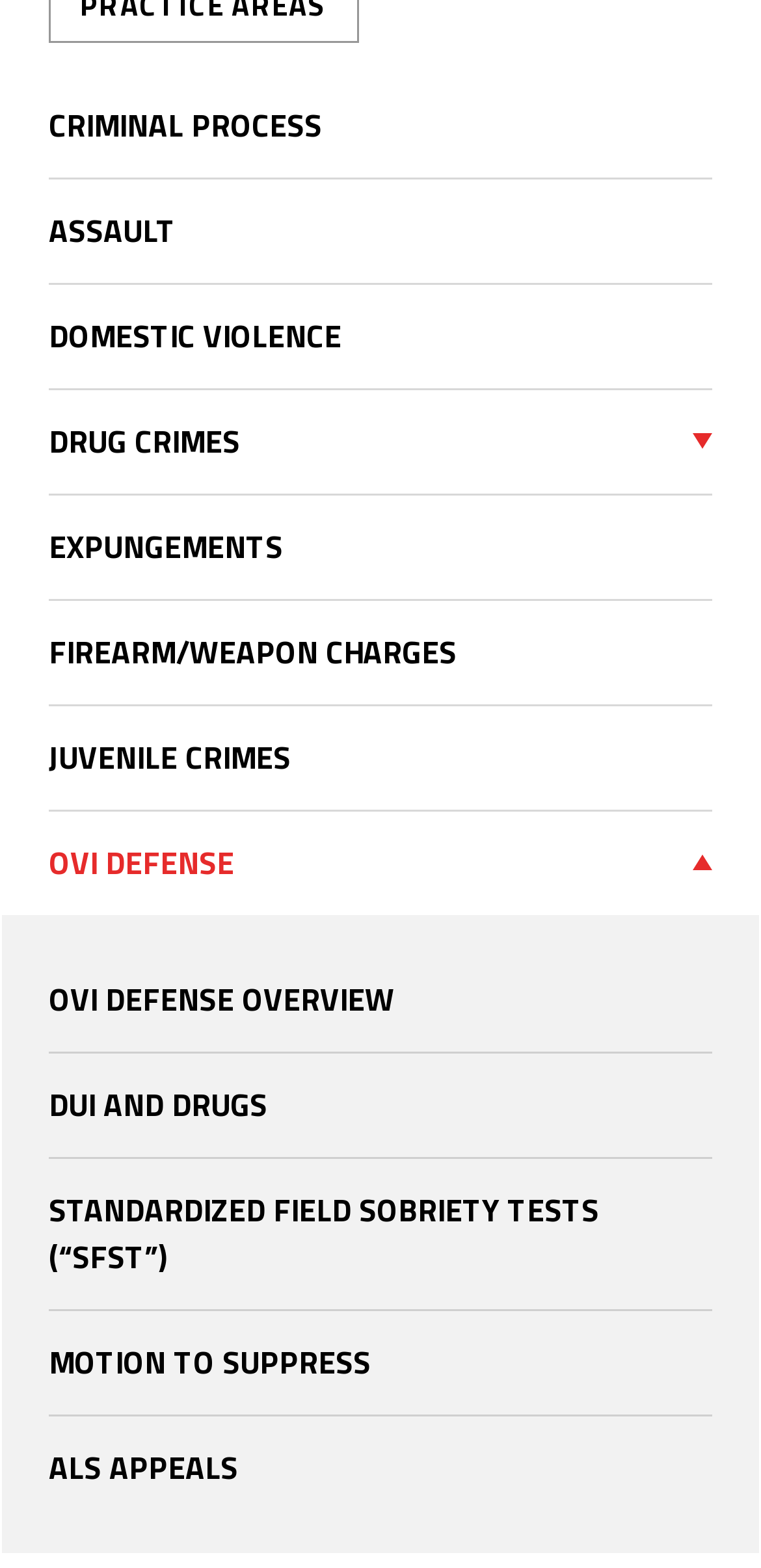Locate the bounding box coordinates of the clickable part needed for the task: "Read about DOMESTIC VIOLENCE".

[0.064, 0.18, 0.936, 0.247]